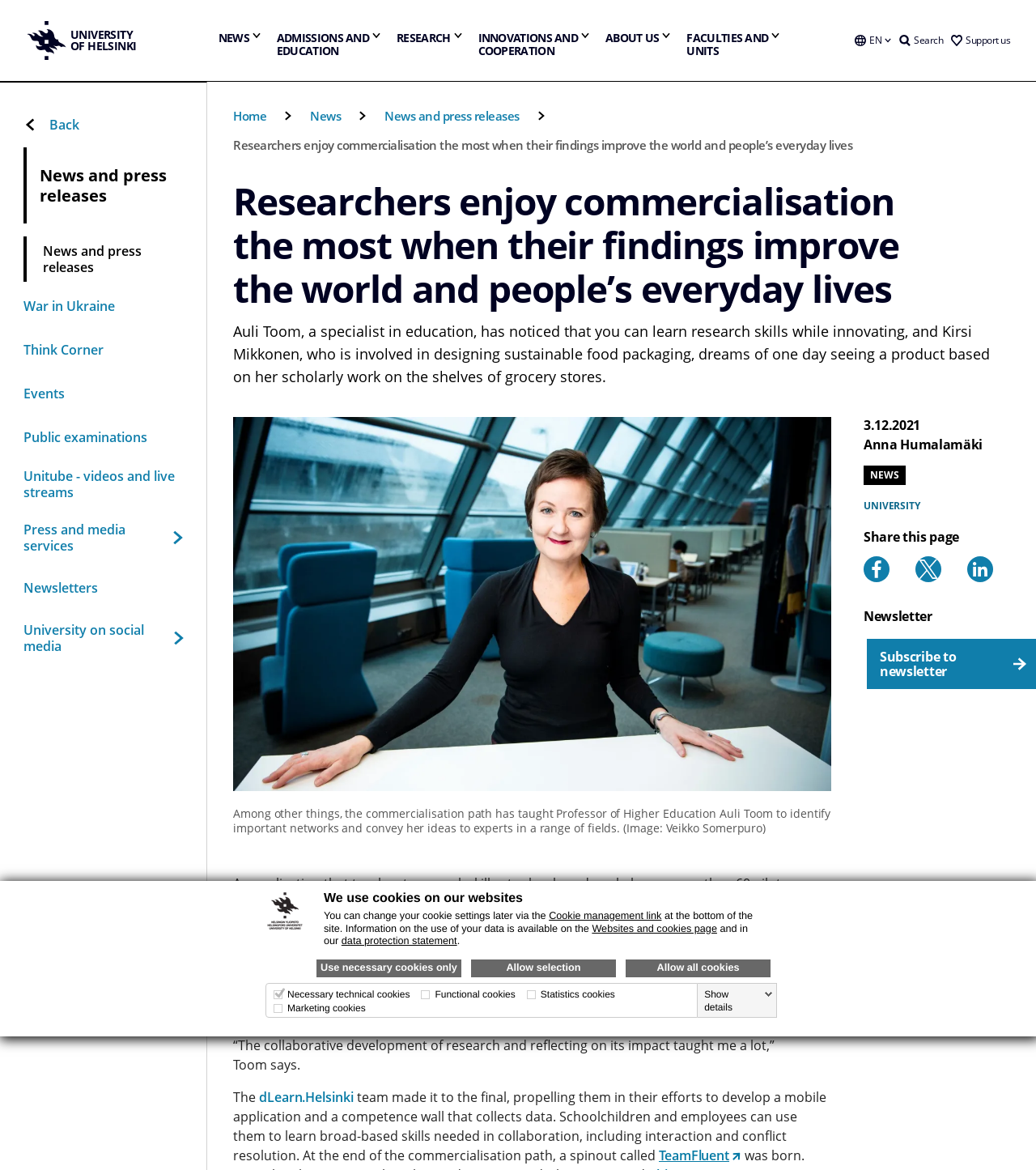Please determine the bounding box coordinates for the UI element described as: "Newsletters".

[0.023, 0.486, 0.177, 0.519]